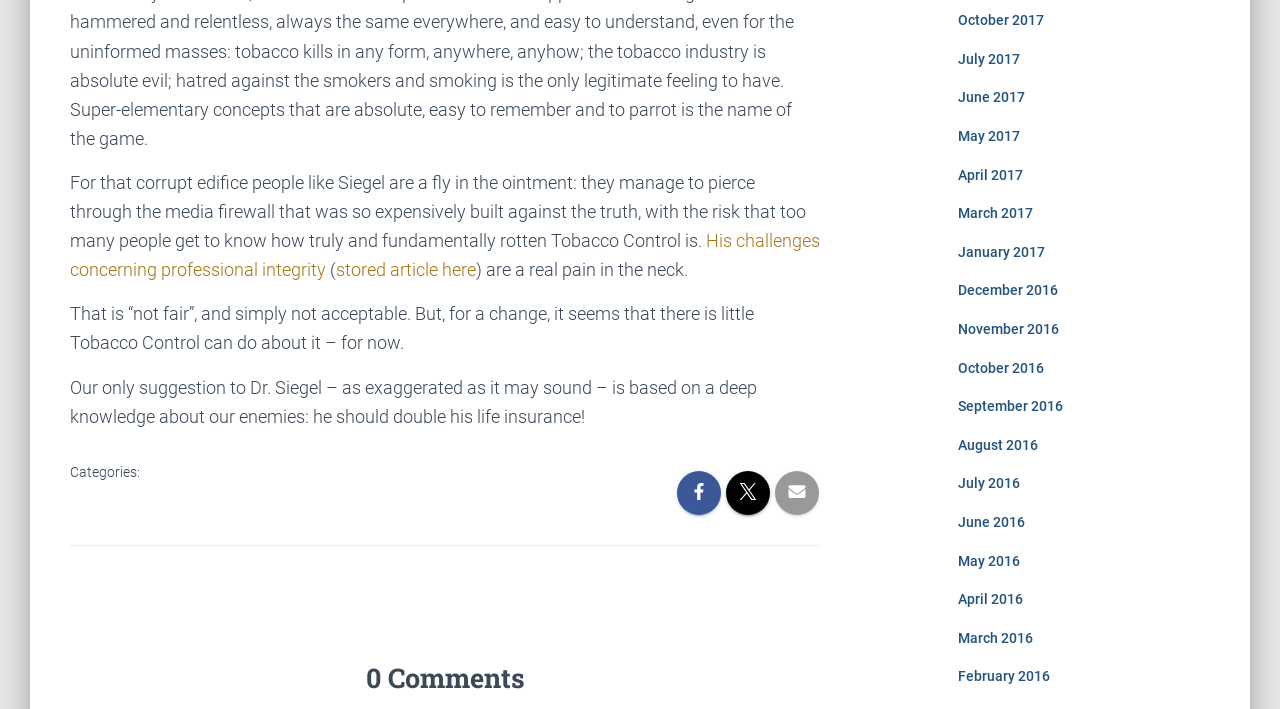Please identify the bounding box coordinates of the element's region that I should click in order to complete the following instruction: "View categories". The bounding box coordinates consist of four float numbers between 0 and 1, i.e., [left, top, right, bottom].

[0.055, 0.654, 0.109, 0.677]